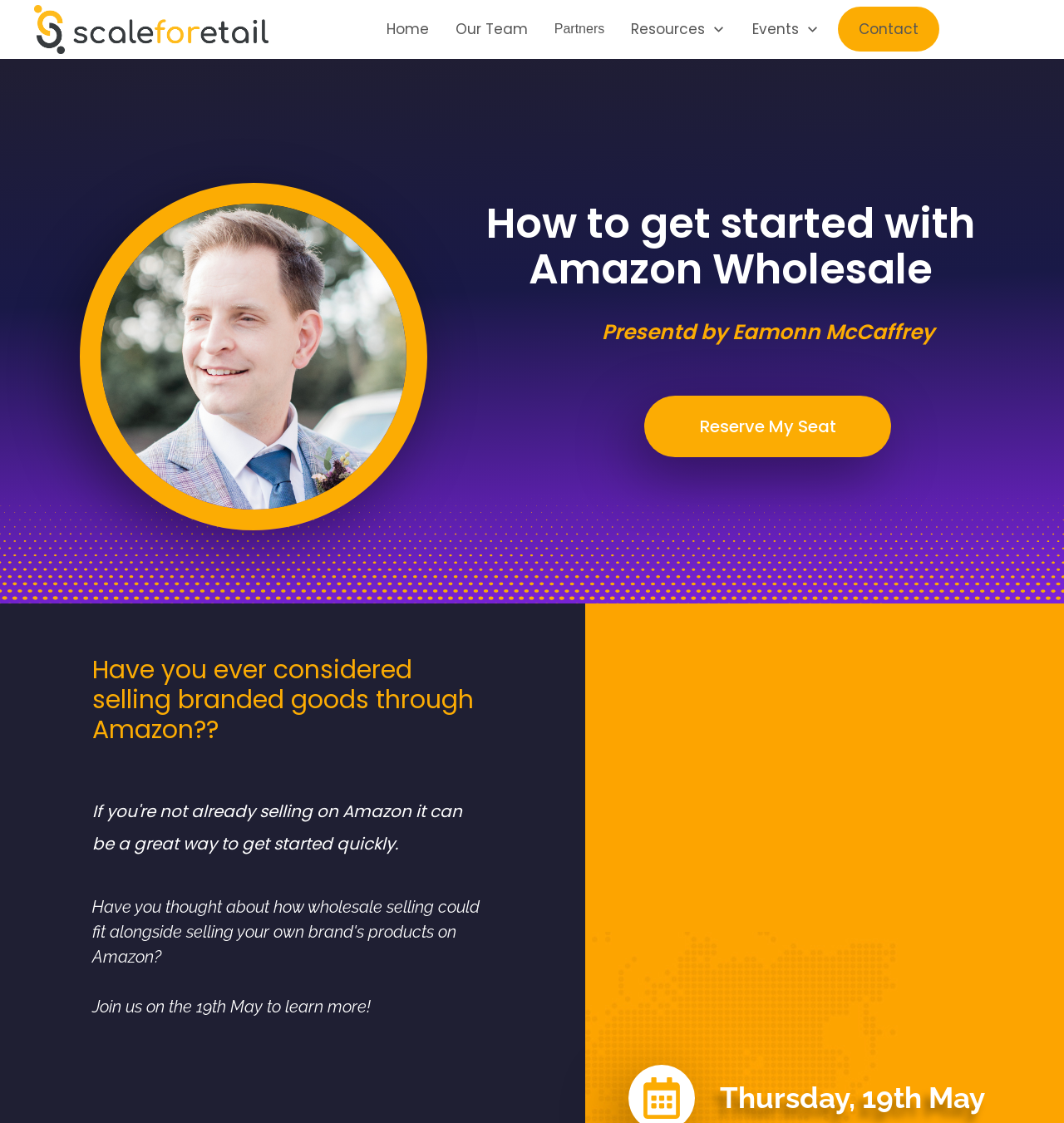Locate the bounding box coordinates of the UI element described by: "title="SFE 2 PNG"". The bounding box coordinates should consist of four float numbers between 0 and 1, i.e., [left, top, right, bottom].

[0.032, 0.004, 0.252, 0.048]